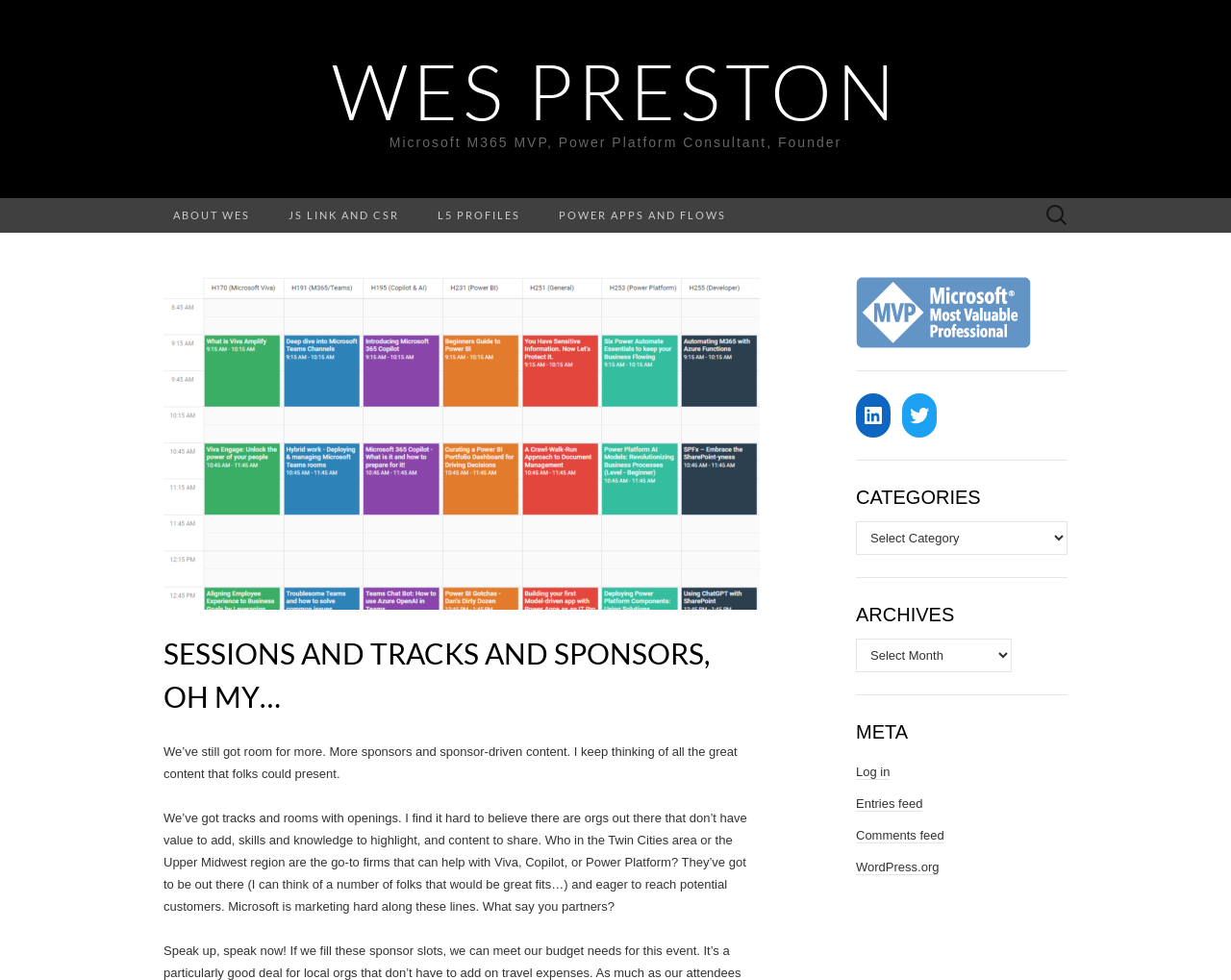Describe all visible elements and their arrangement on the webpage.

This webpage is a blog post titled "Sessions and Tracks and Sponsors, Oh my…" by Wes Preston, a Microsoft M365 MVP, Power Platform Consultant, and Founder. At the top, there is a link to the author's name, followed by a brief description of his credentials. Below this, there are four links to different topics: "ABOUT WES", "JS LINK AND CSR", "L5 PROFILES", and "POWER APPS AND FLOWS". 

To the right of these links, there is a search box with a label "Search for:". 

The main content of the page is divided into two sections. The first section has a heading "SESSIONS AND TRACKS AND SPONSORS, OH MY…" and two paragraphs of text. The first paragraph discusses the need for more sponsors and sponsor-driven content, while the second paragraph talks about the potential for organizations in the Twin Cities area or the Upper Midwest region to share their skills and knowledge.

The second section is located to the right of the main content and contains several links and widgets. There are links to the author's LinkedIn and Twitter profiles, followed by a categories section with a dropdown menu. Below this, there are sections for archives, meta, and links to log in, entries feed, comments feed, and WordPress.org.

Overall, the webpage has a simple layout with a focus on the main content and several links and widgets to the right.